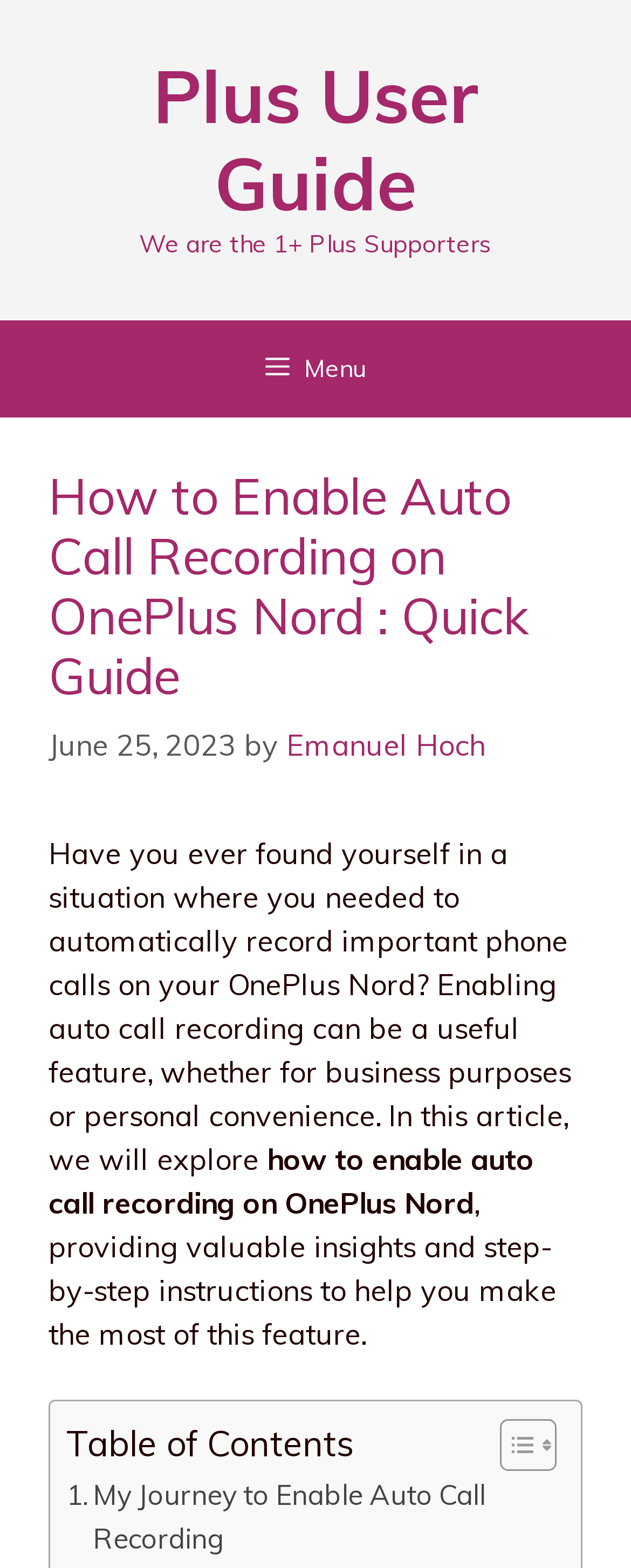Observe the image and answer the following question in detail: What is the first section of the article?

I found the first section of the article by examining the link elements in the content section, where it says '. My Journey to Enable Auto Call Recording'.